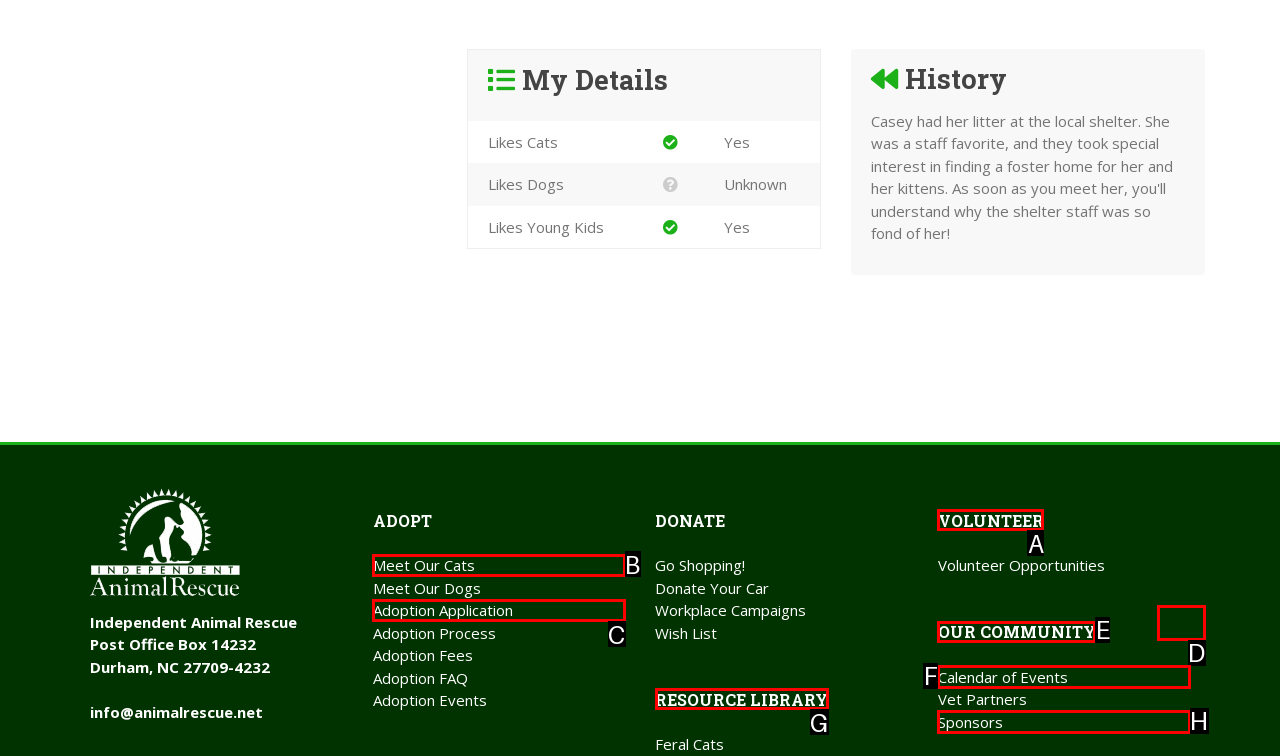Match the description: Calendar of Events to the appropriate HTML element. Respond with the letter of your selected option.

F